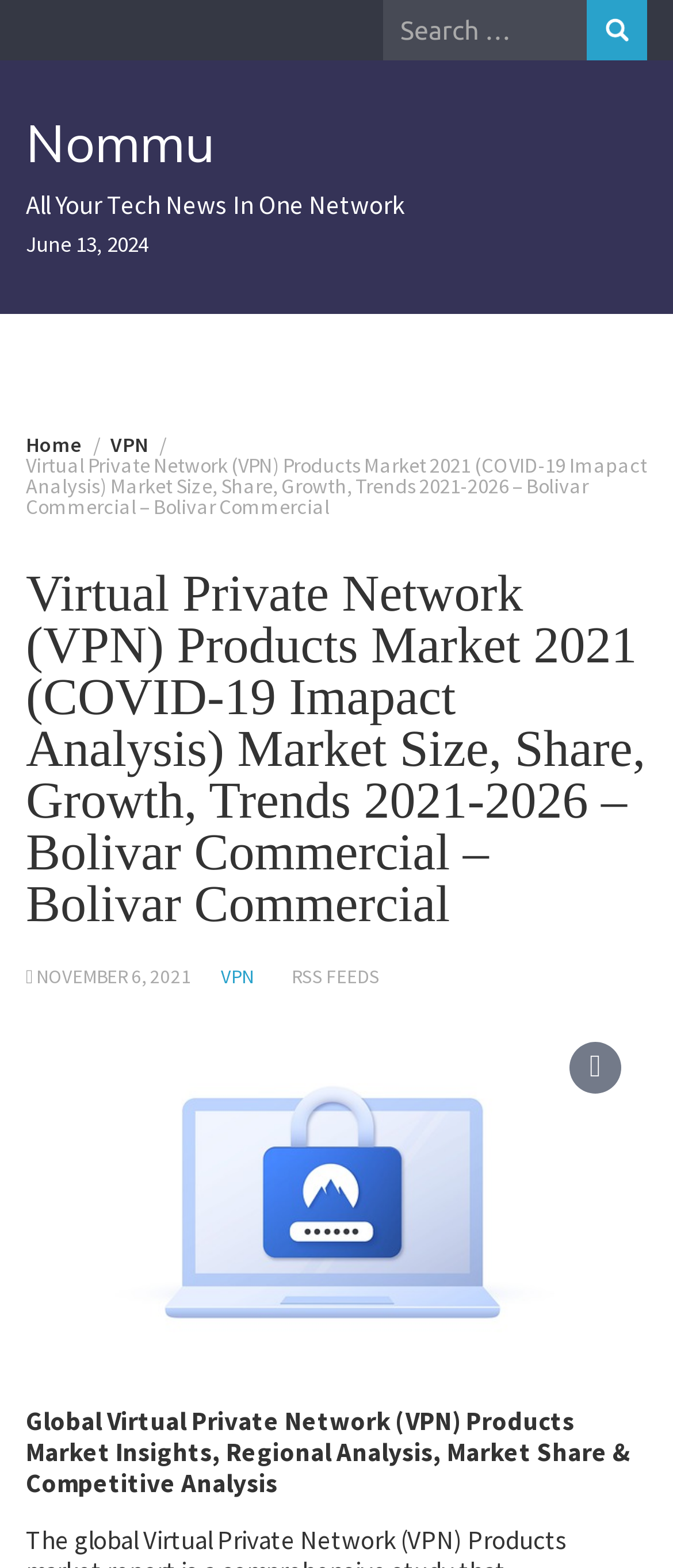Please identify the webpage's heading and generate its text content.

Virtual Private Network (VPN) Products Market 2021 (COVID-19 Imapact Analysis) Market Size, Share, Growth, Trends 2021-2026 – Bolivar Commercial – Bolivar Commercial